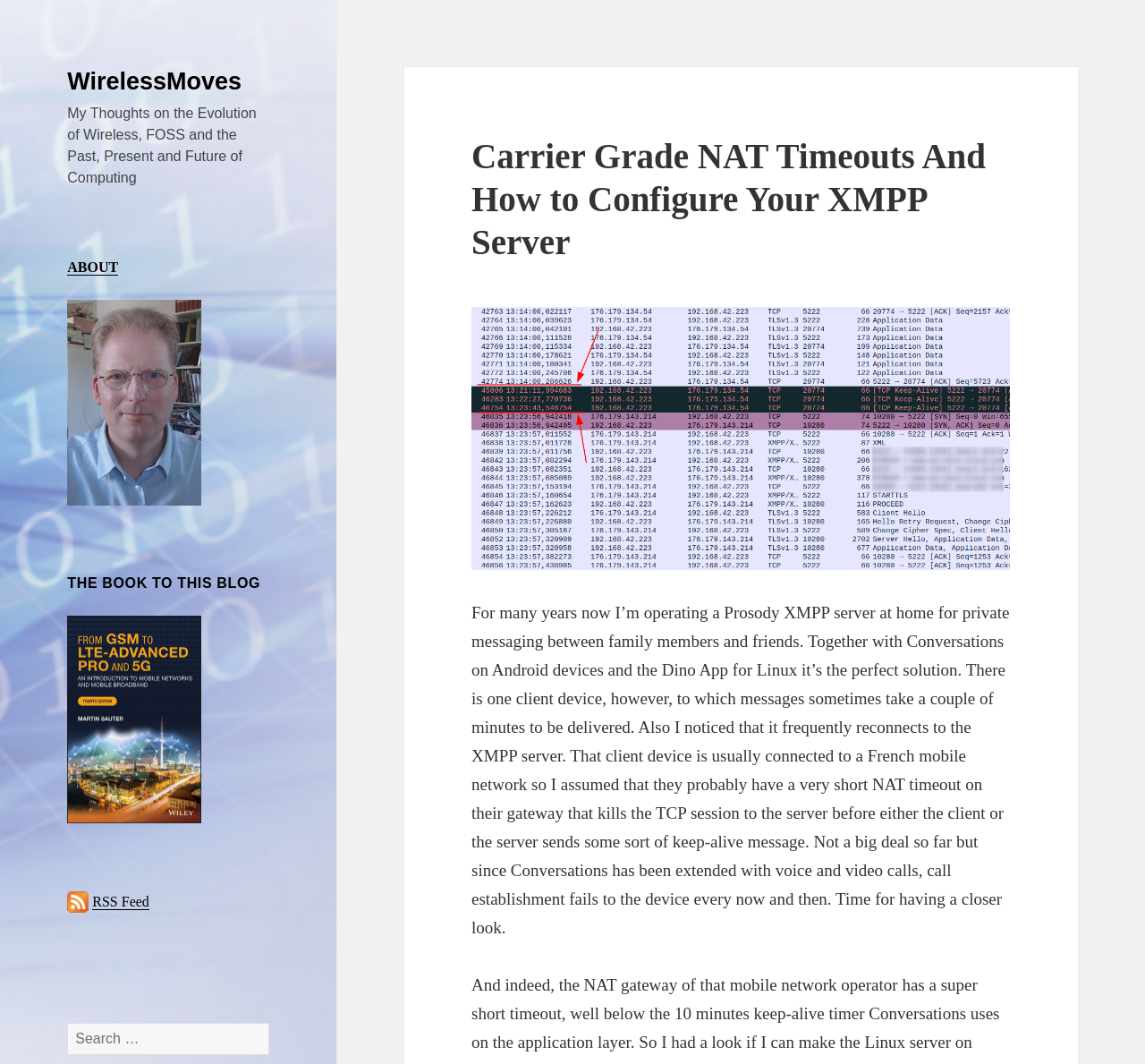What is the name of the app used on Linux?
Please answer the question with a detailed response using the information from the screenshot.

The webpage mentions that the author uses the Dino App on Linux devices for private messaging, along with Conversations on Android devices.